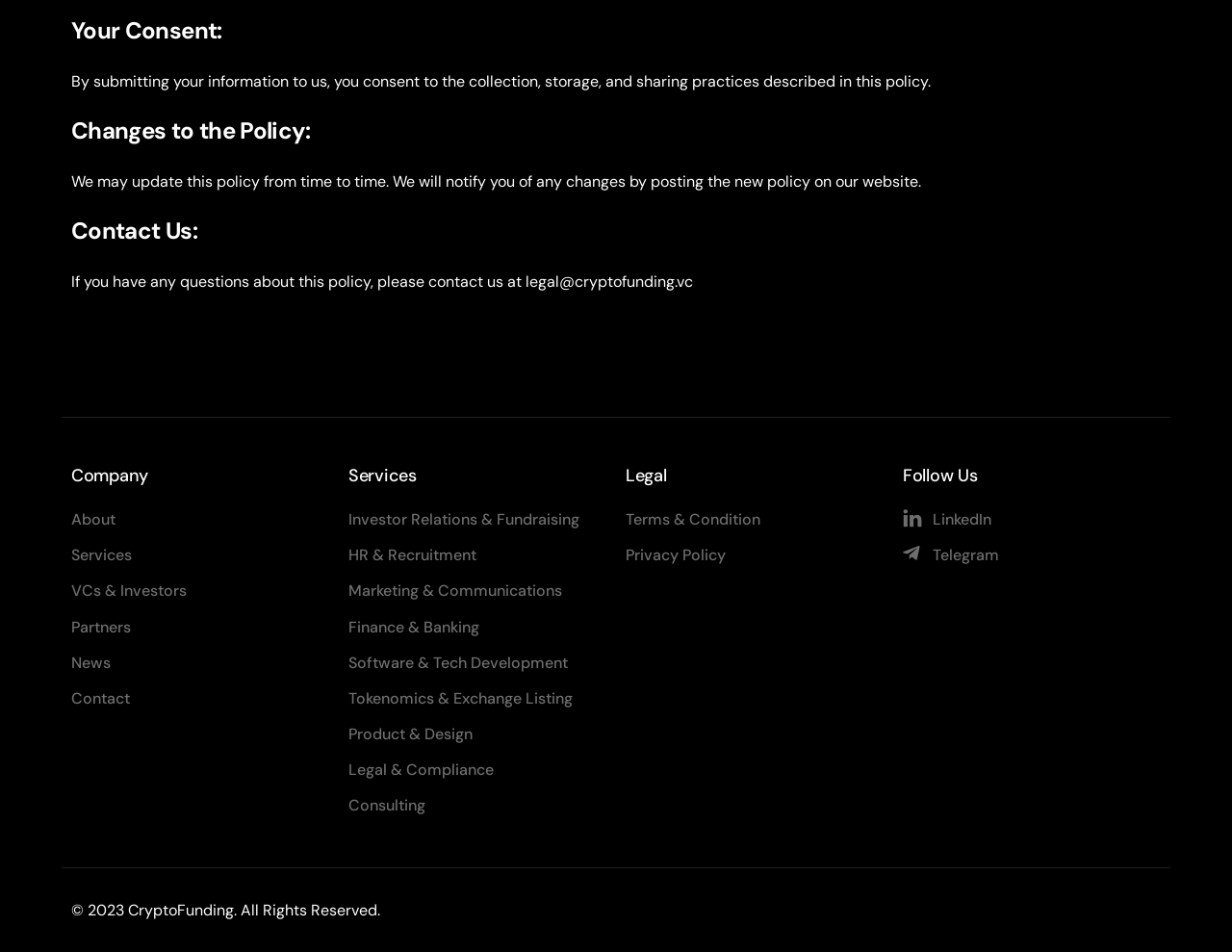Find the bounding box coordinates of the clickable element required to execute the following instruction: "Contact us". Provide the coordinates as four float numbers between 0 and 1, i.e., [left, top, right, bottom].

[0.058, 0.72, 0.267, 0.747]